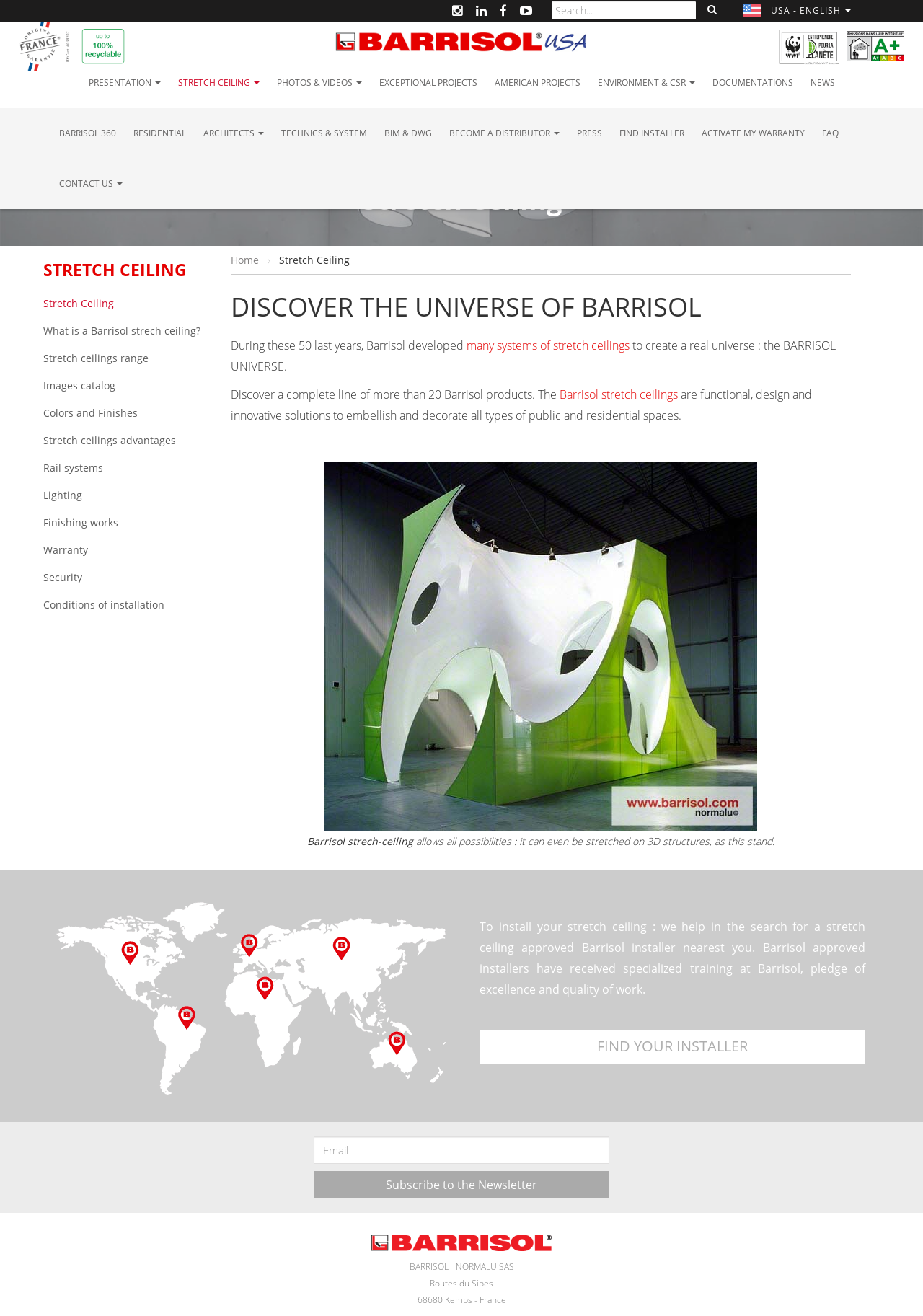What is the logo of the company?
Using the image, respond with a single word or phrase.

Barrisol Logo